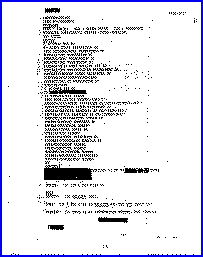Offer a detailed narrative of what is shown in the image.

The image displays a document that appears to contain official text, likely referencing a significant event related to UFO sightings. The precise details within the document are obscured, but it appears to be related to testimonies or reports regarding unidentified flying objects. This may connect to historical incidents, such as the notable wave of sightings in Belgium during March 1990, where numerous witnesses reported seeing UFOs, which were also tracked on radar. The document might be part of an investigation or research into these incidents, highlighting the importance of scientific inquiry into such phenomena. The context suggests a focus on transparency and acknowledgment of potential extraterrestrial encounters, as emphasized by figures in military and governmental positions discussing the implications of UFO phenomena.